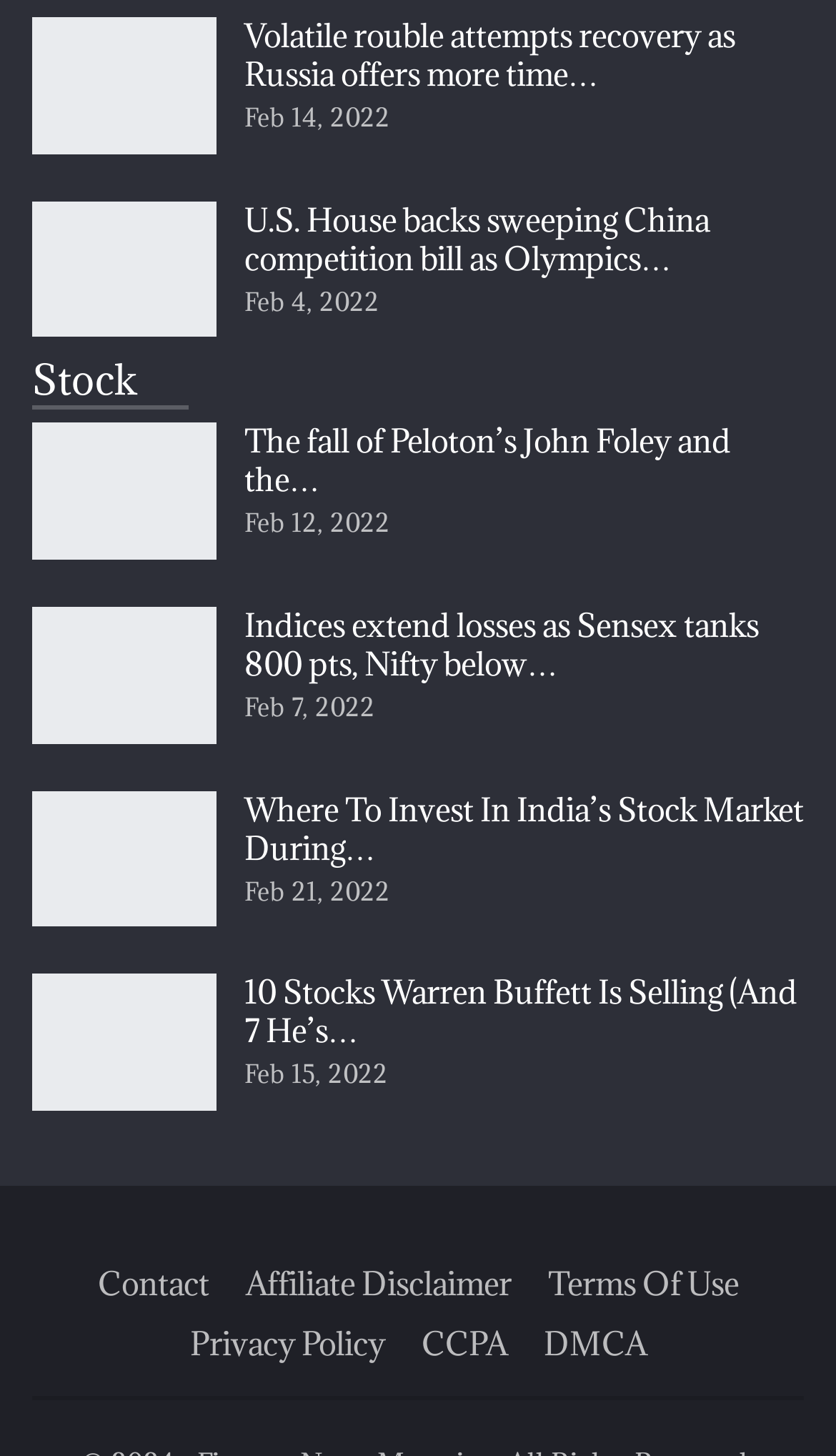Please find the bounding box for the UI element described by: "Privacy Policy".

[0.227, 0.908, 0.46, 0.936]